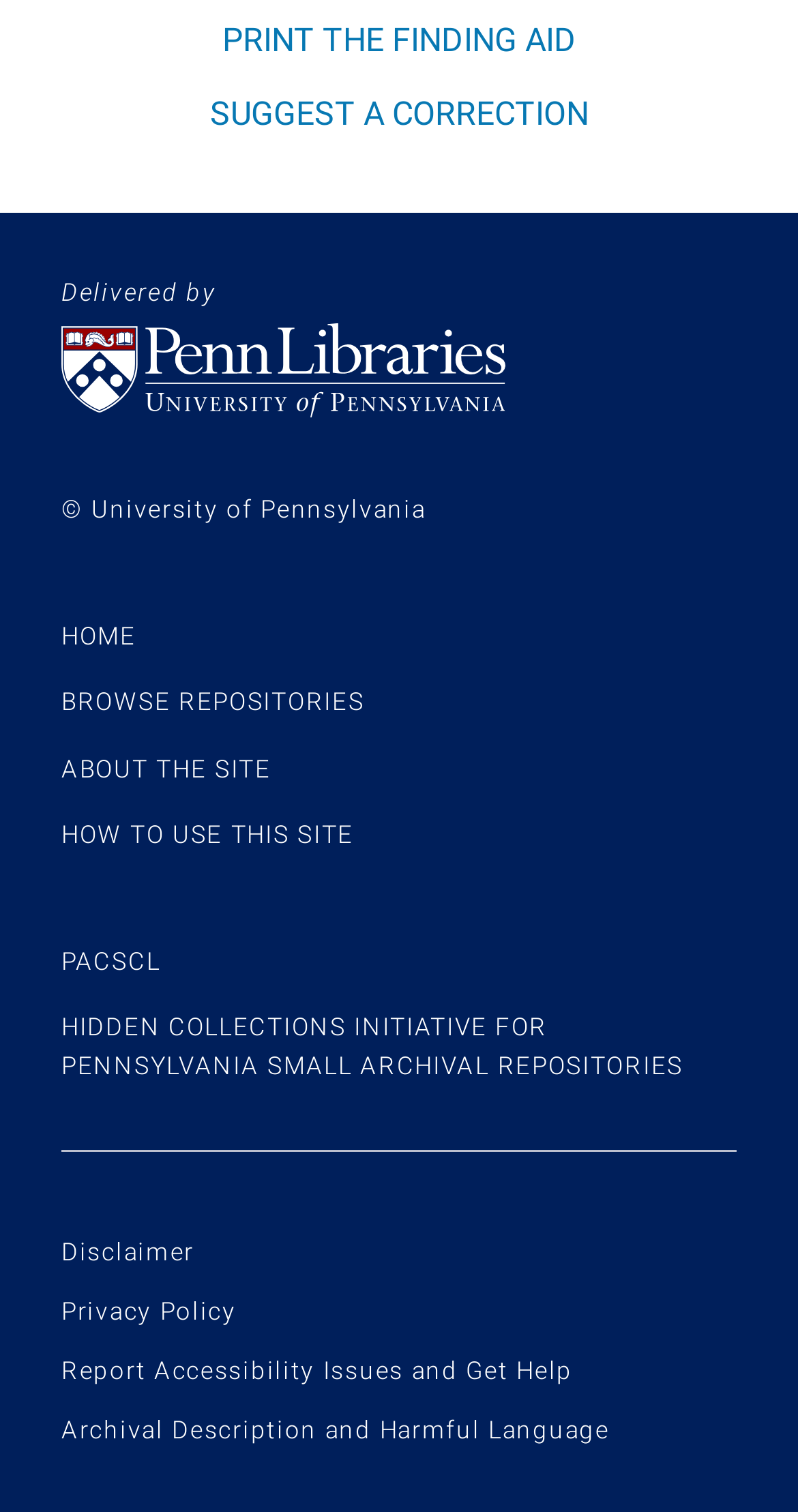How many links are in the 'Site info' section?
Based on the image, give a concise answer in the form of a single word or short phrase.

4